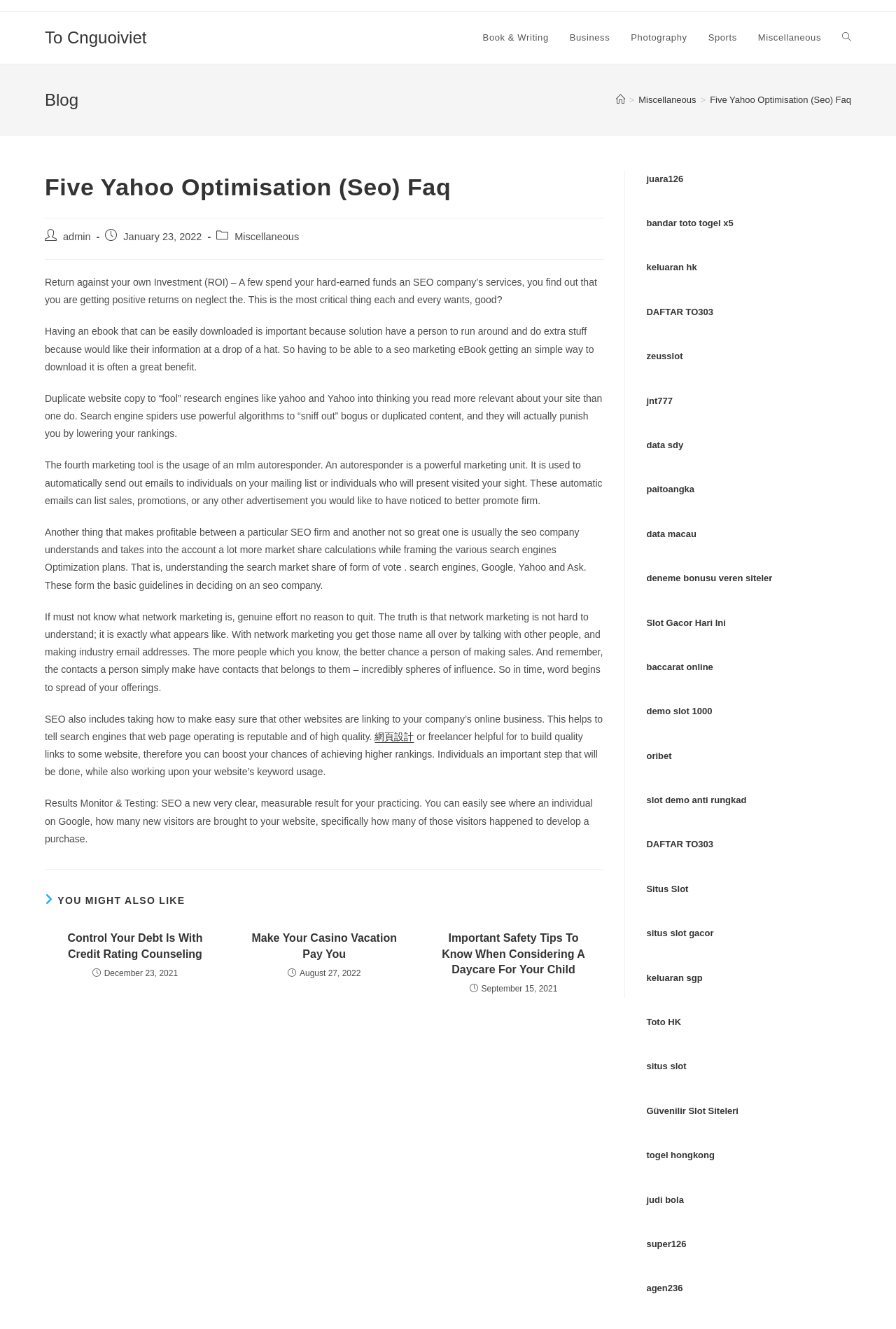From the webpage screenshot, predict the bounding box of the UI element that matches this description: "zeusslot".

[0.721, 0.264, 0.762, 0.272]